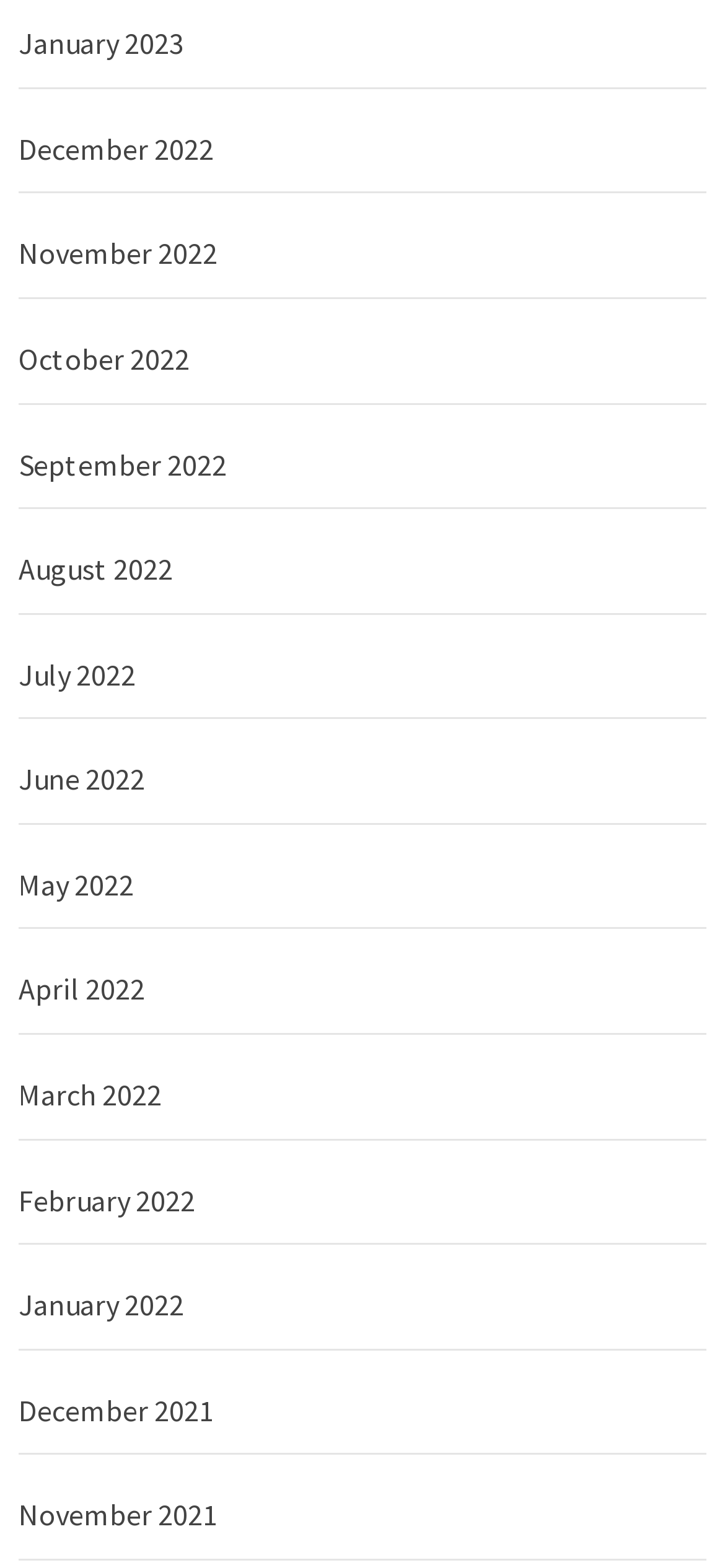Please identify the coordinates of the bounding box for the clickable region that will accomplish this instruction: "Access October 2022".

[0.026, 0.203, 0.974, 0.258]